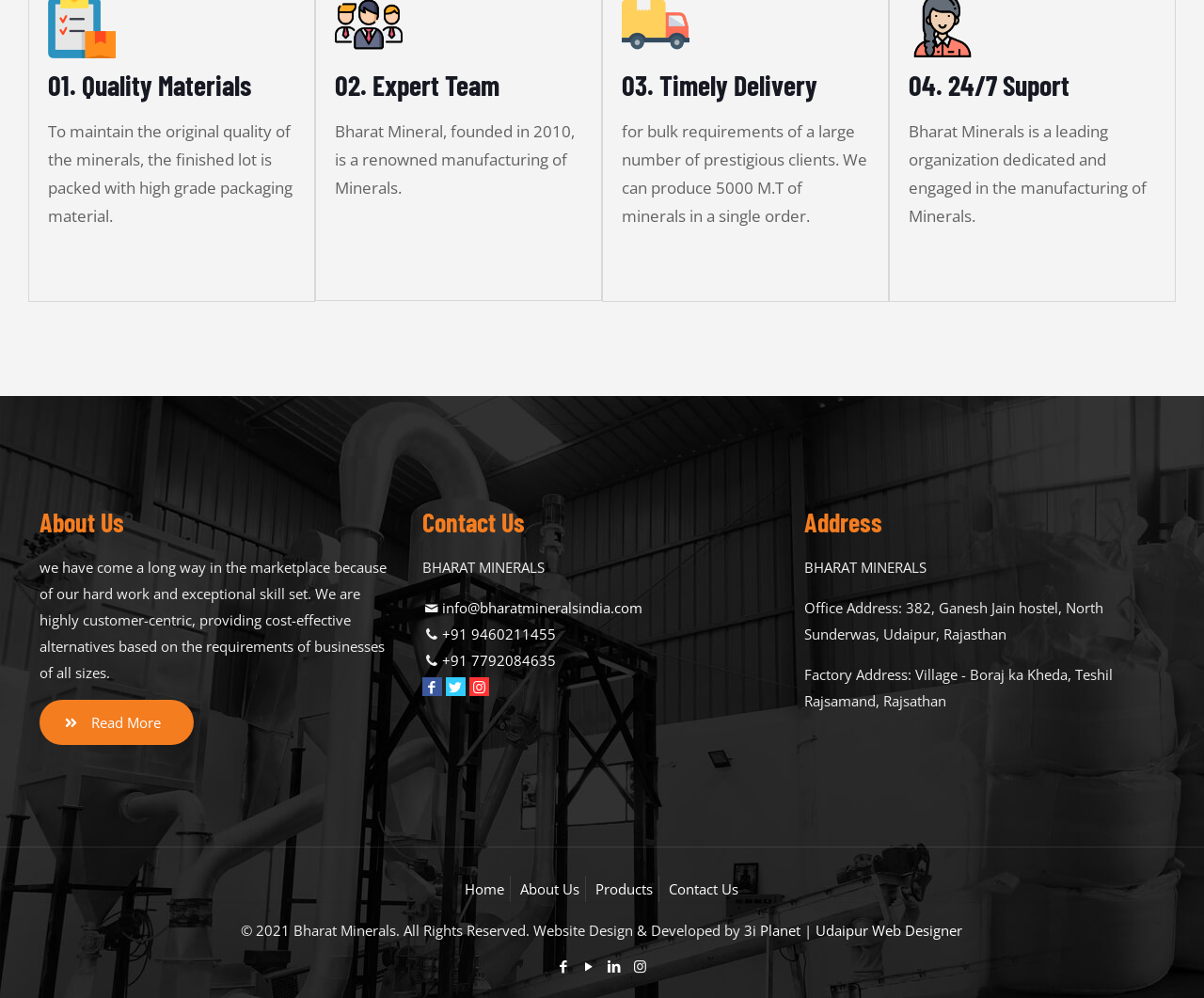What is the office address of Bharat Minerals?
Look at the image and provide a short answer using one word or a phrase.

382, Ganesh Jain hostel, North Sunderwas, Udaipur, Rajasthan